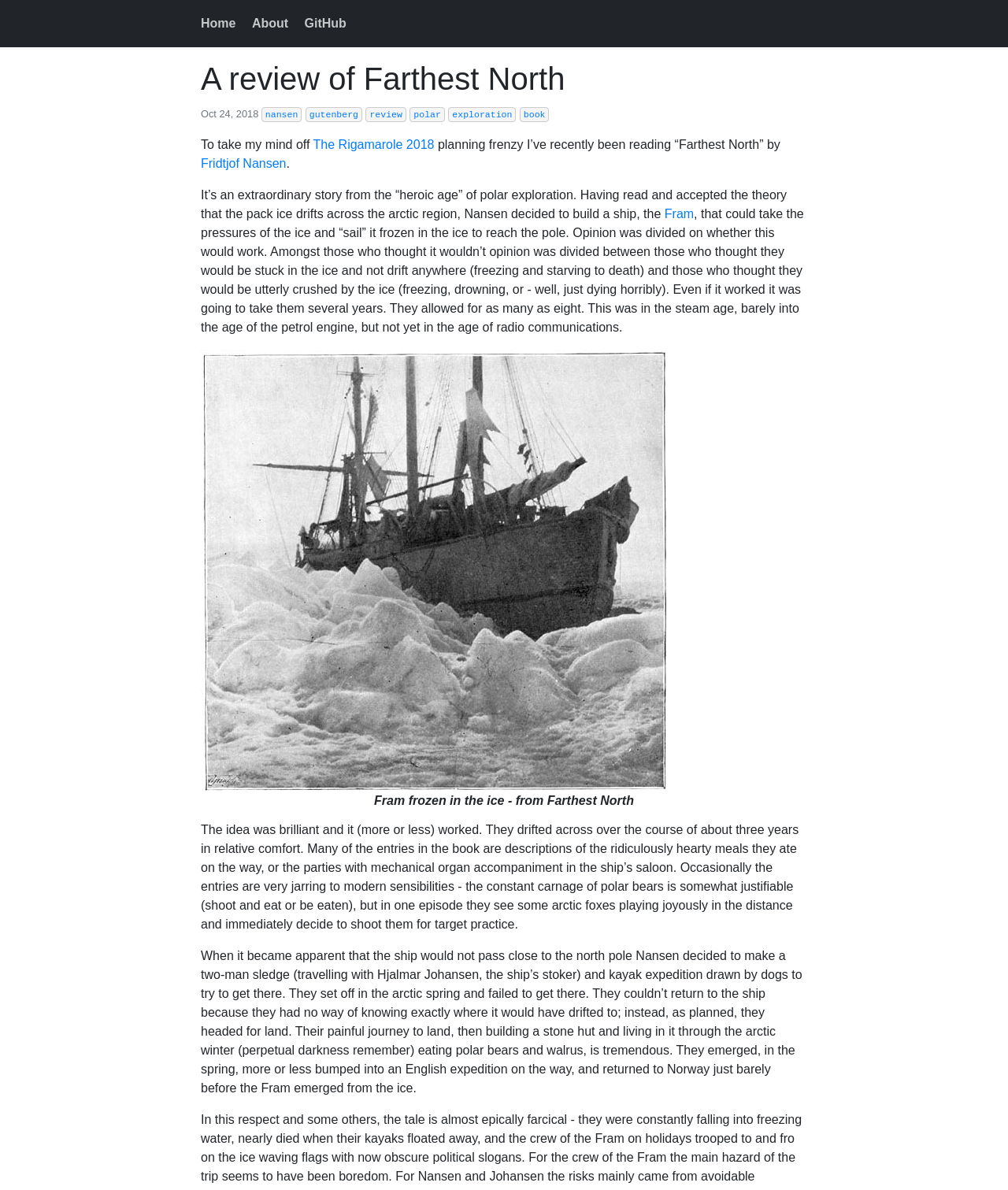Locate the bounding box coordinates of the clickable area to execute the instruction: "Click the 'Home' link". Provide the coordinates as four float numbers between 0 and 1, represented as [left, top, right, bottom].

[0.199, 0.0, 0.234, 0.04]